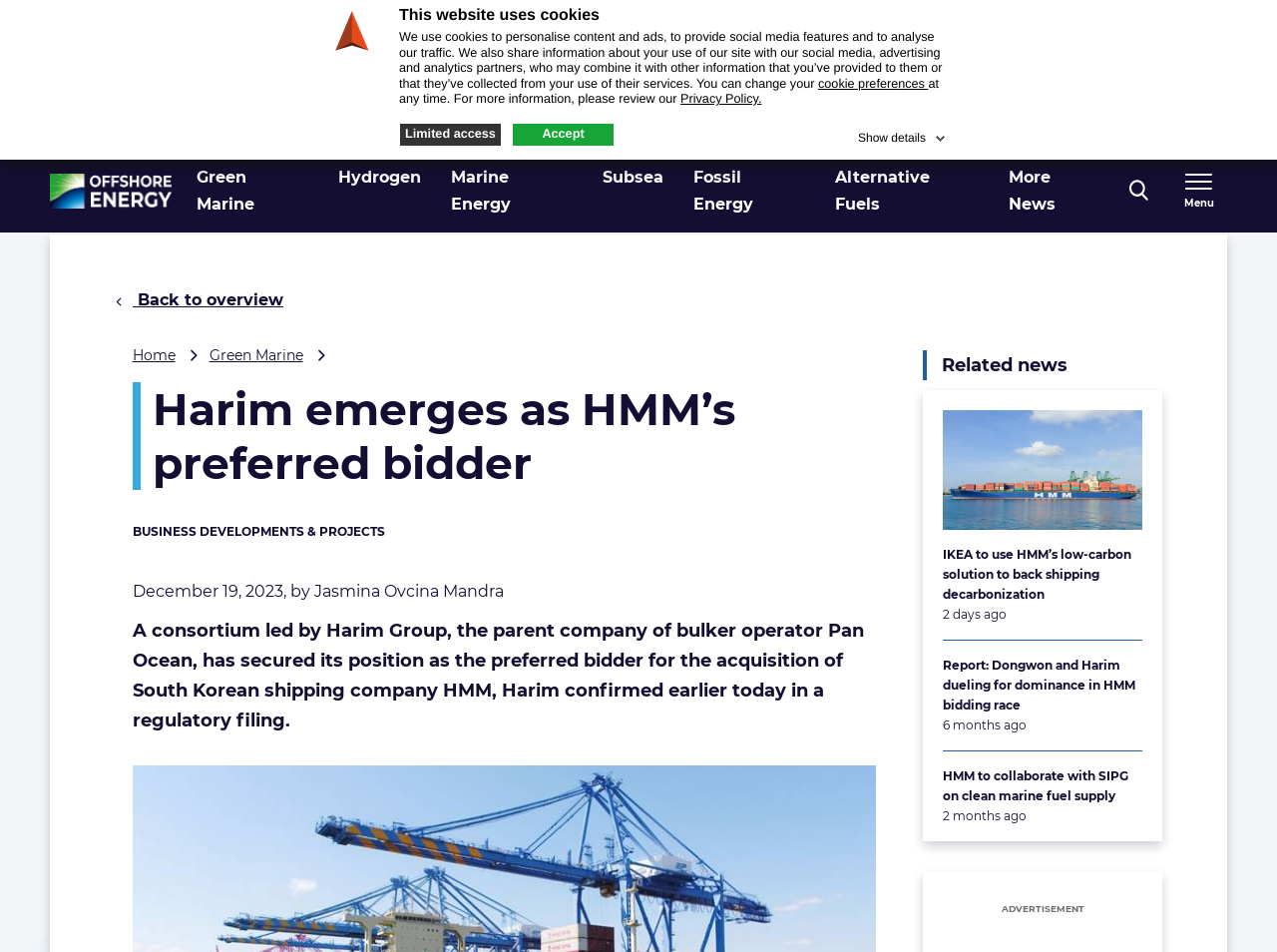Identify and provide the text content of the webpage's primary headline.

Harim emerges as HMM’s preferred bidder